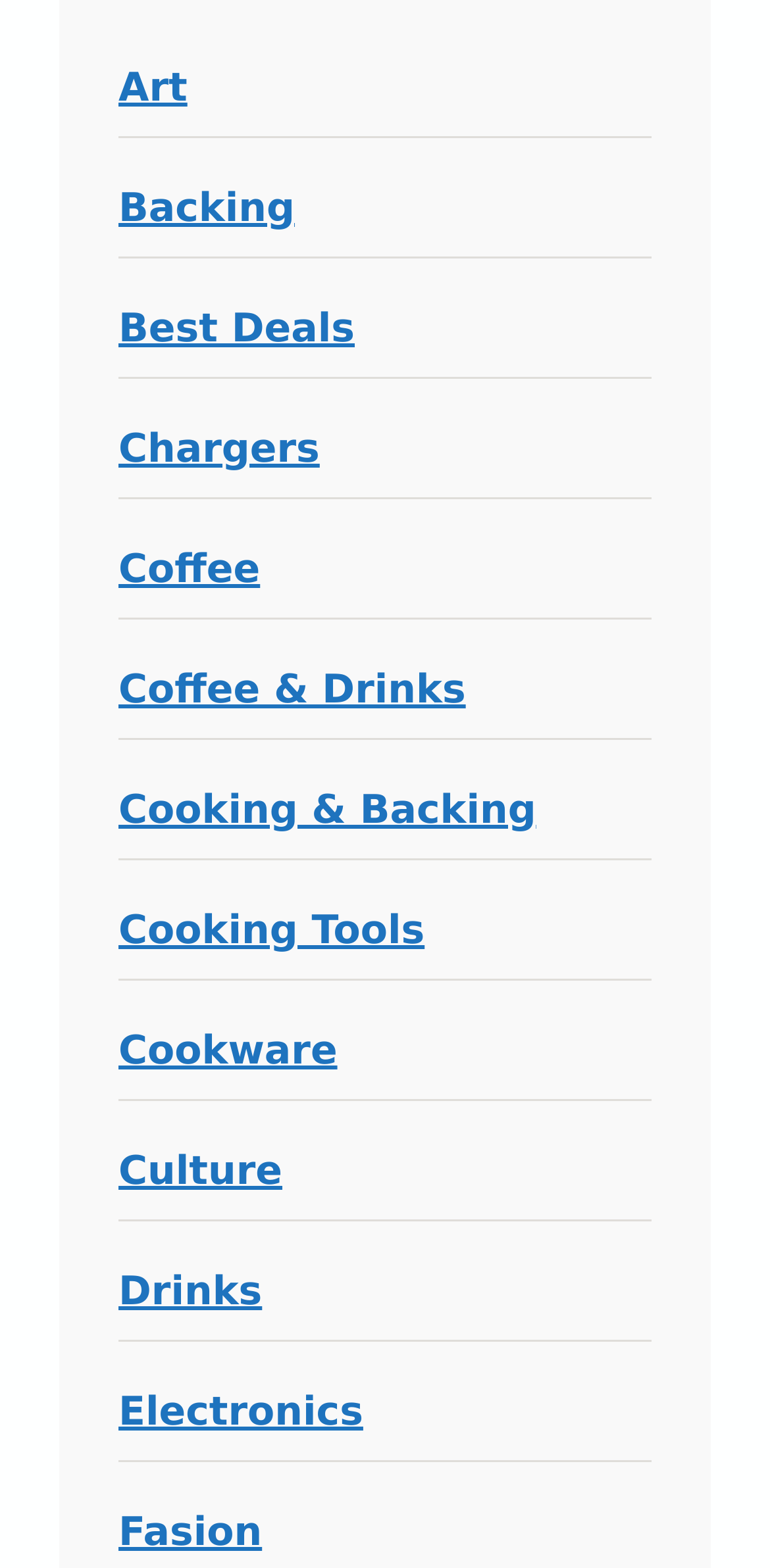Please identify the coordinates of the bounding box that should be clicked to fulfill this instruction: "Discover Fashion items".

[0.154, 0.961, 0.34, 0.992]